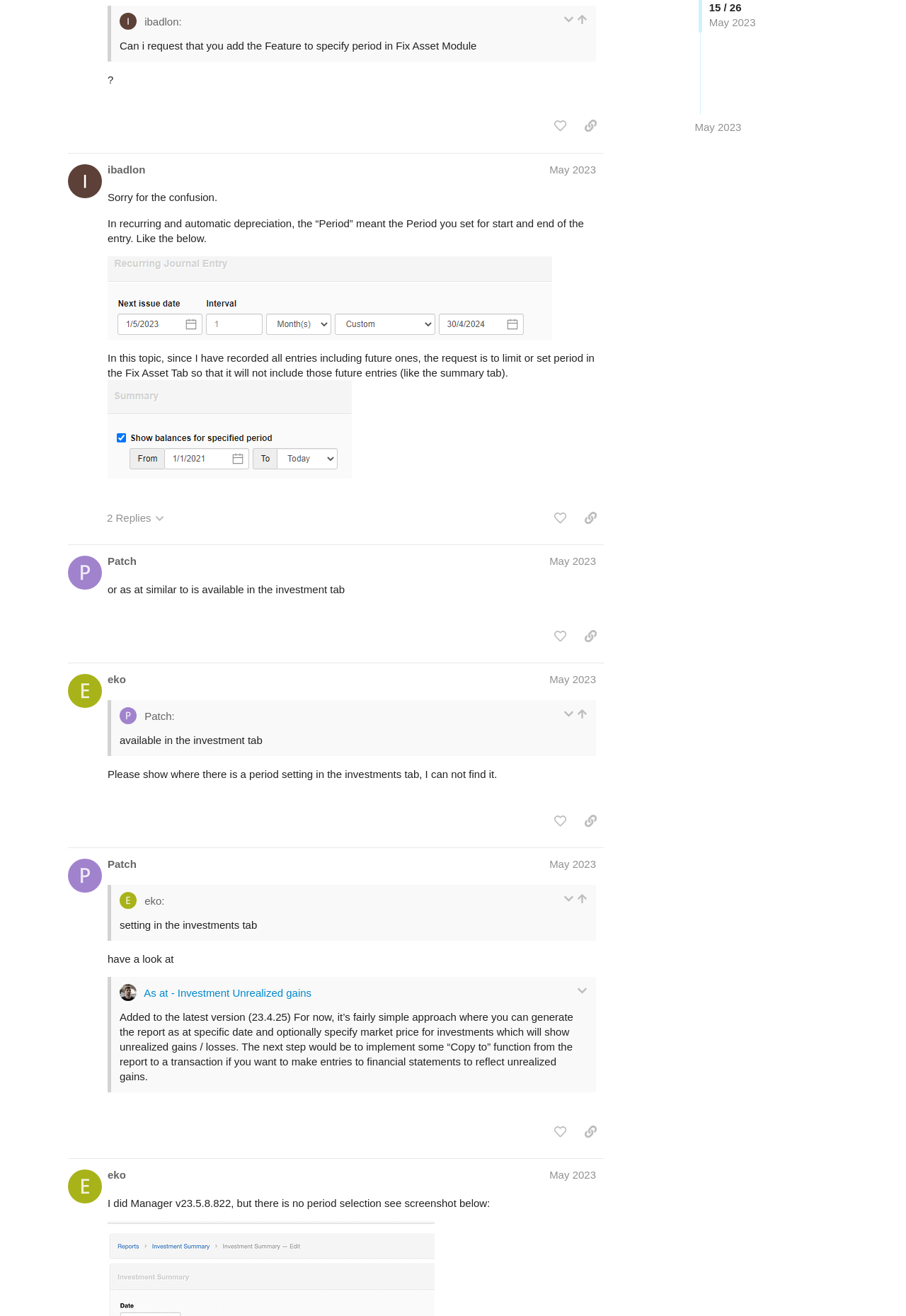Determine the bounding box coordinates of the target area to click to execute the following instruction: "view related topics."

[0.074, 0.795, 0.829, 0.809]